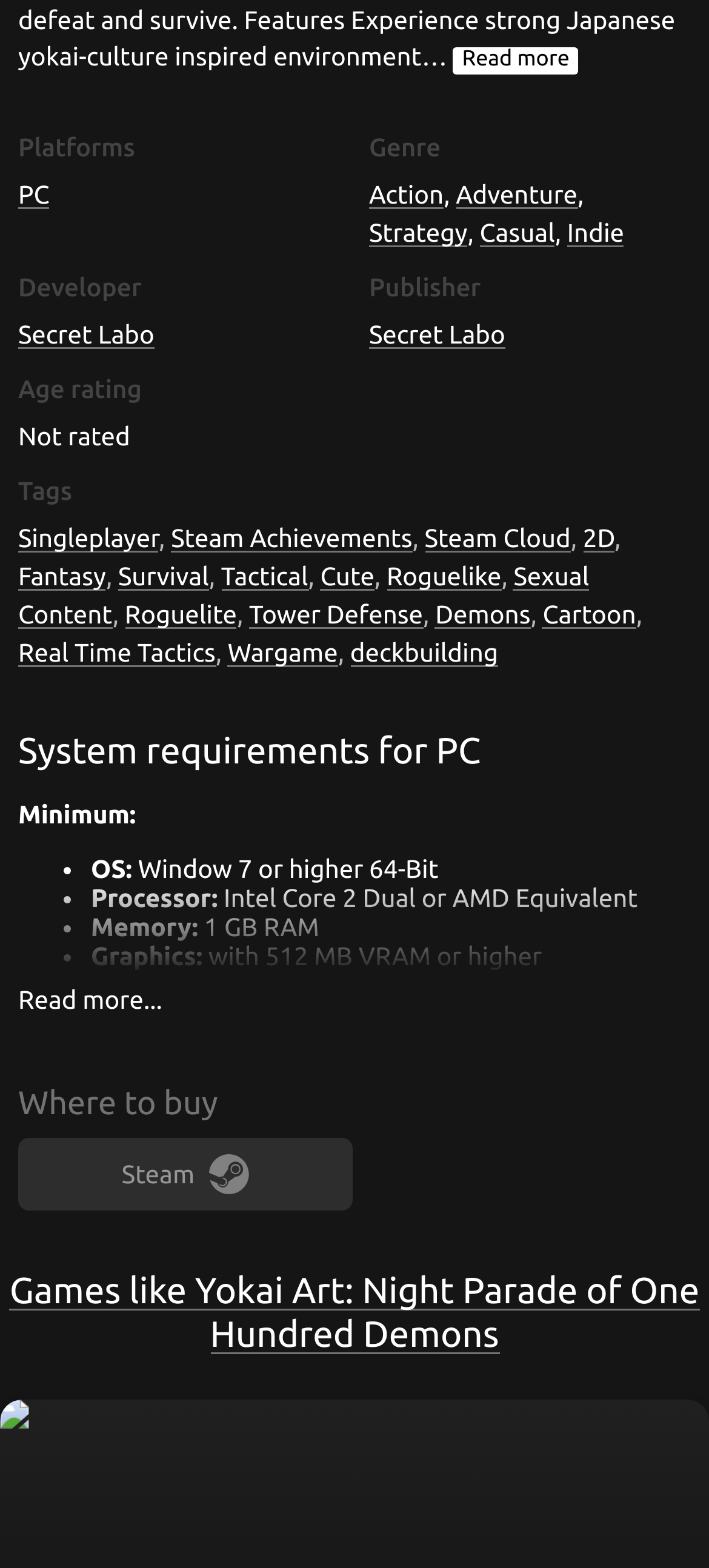Where can I buy the game?
Provide a comprehensive and detailed answer to the question.

I found the answer by looking at the 'Where to buy' section of the webpage, which lists 'Steam' as a place to buy the game.